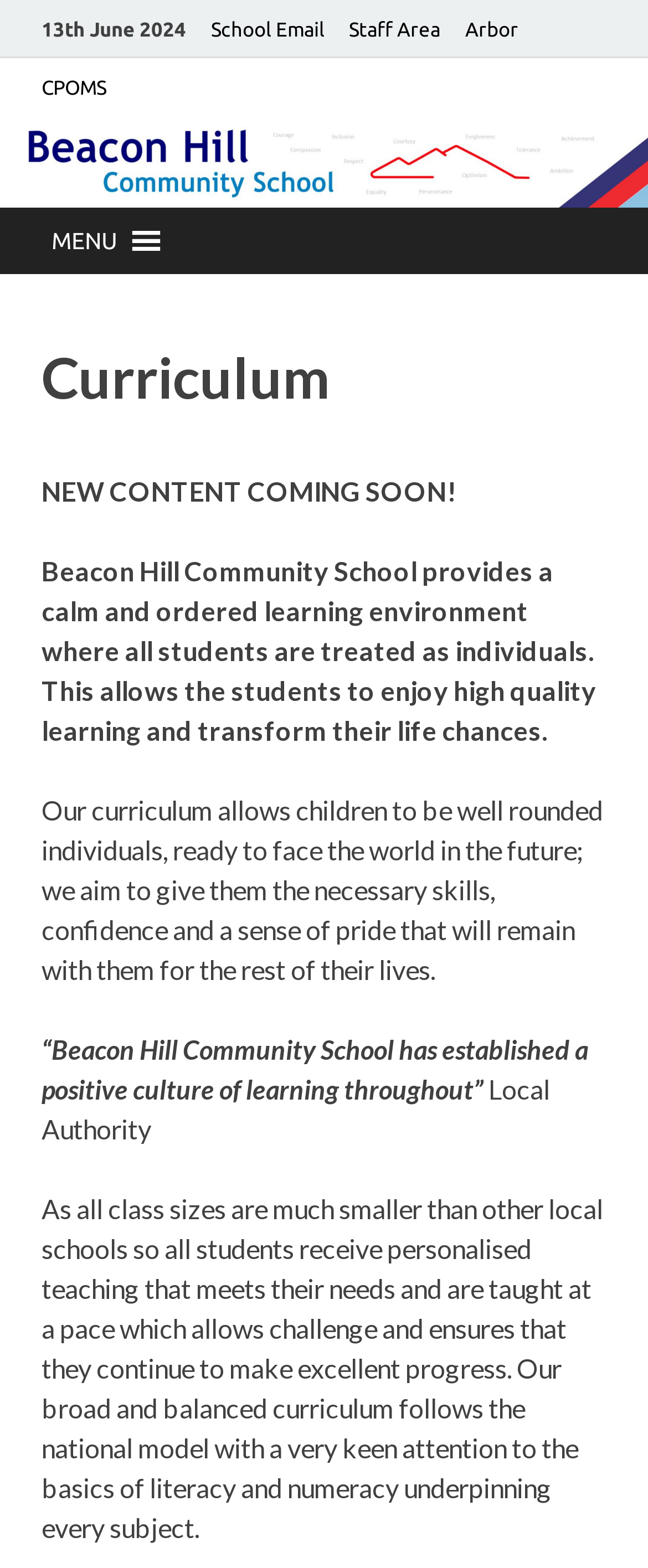Given the description "alt="University of Bristol logo"", provide the bounding box coordinates of the corresponding UI element.

None